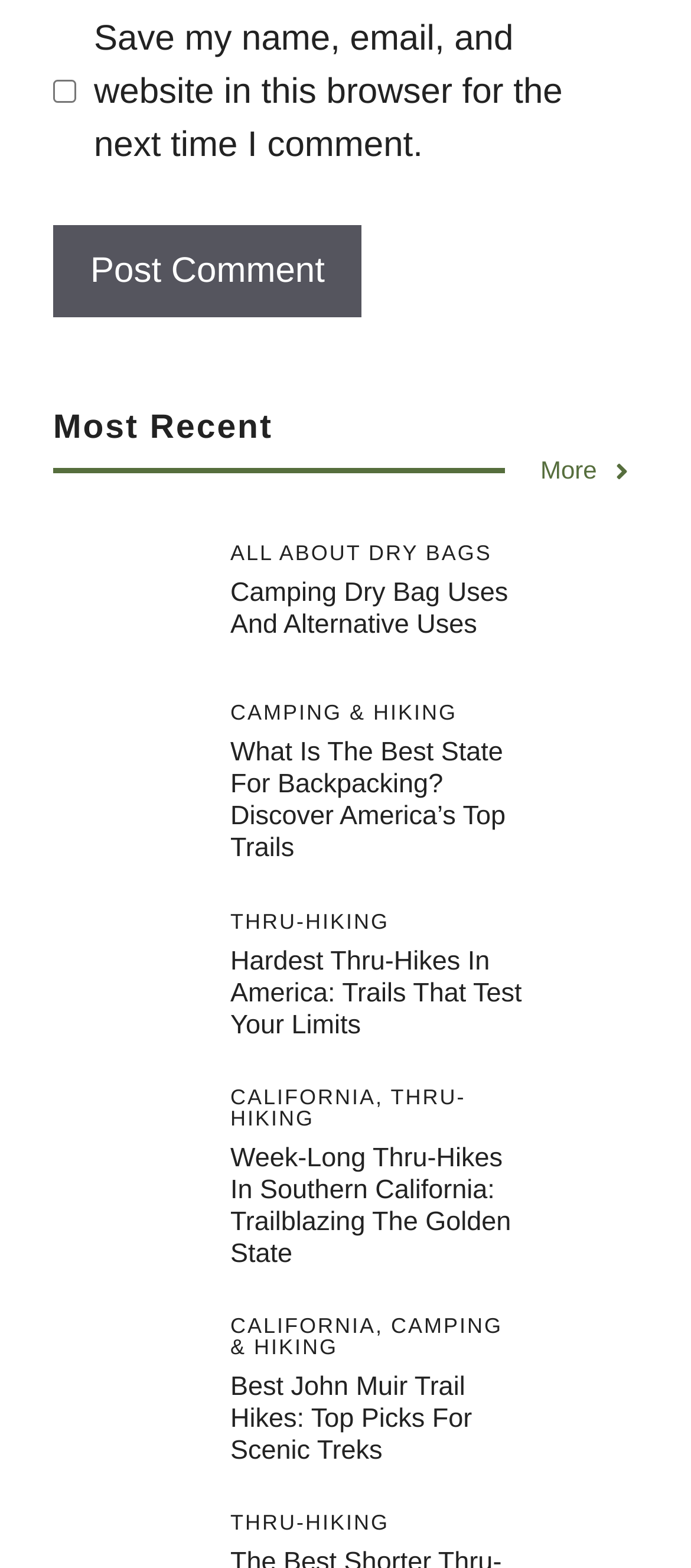Please provide a one-word or short phrase answer to the question:
What is the purpose of the 'More' link?

View more content